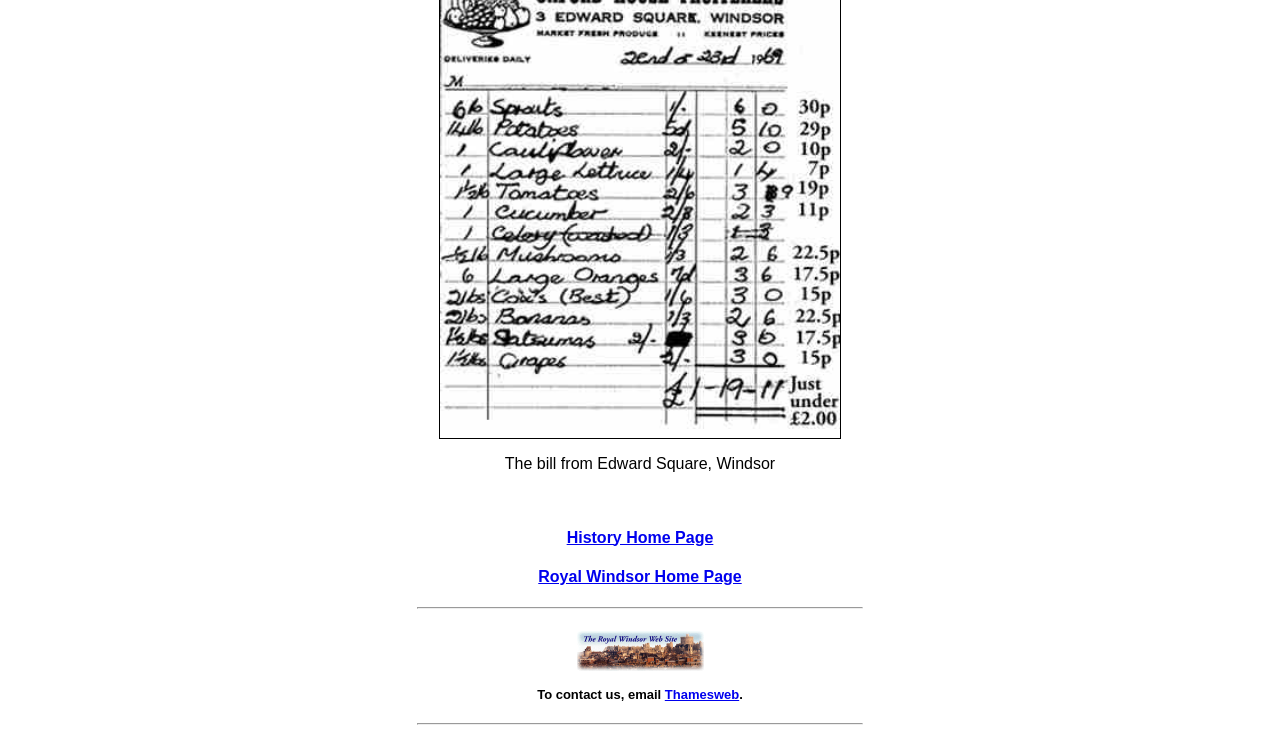How many horizontal separators are present?
Using the visual information from the image, give a one-word or short-phrase answer.

2